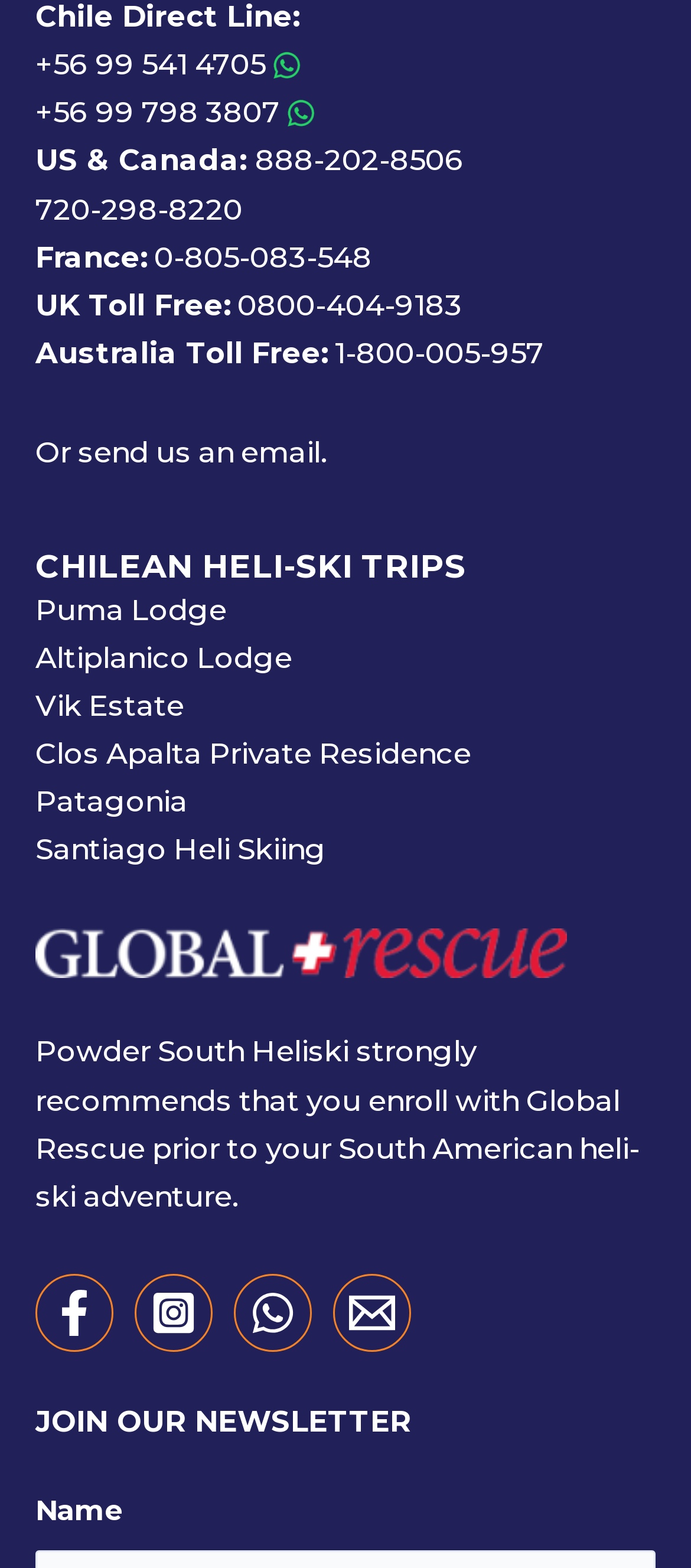What is recommended by Powder South Heliski?
Give a detailed and exhaustive answer to the question.

I found the text 'Powder South Heliski strongly recommends that you enroll with Global Rescue prior to your South American heli-ski adventure.' which suggests that Global Rescue is recommended by Powder South Heliski.